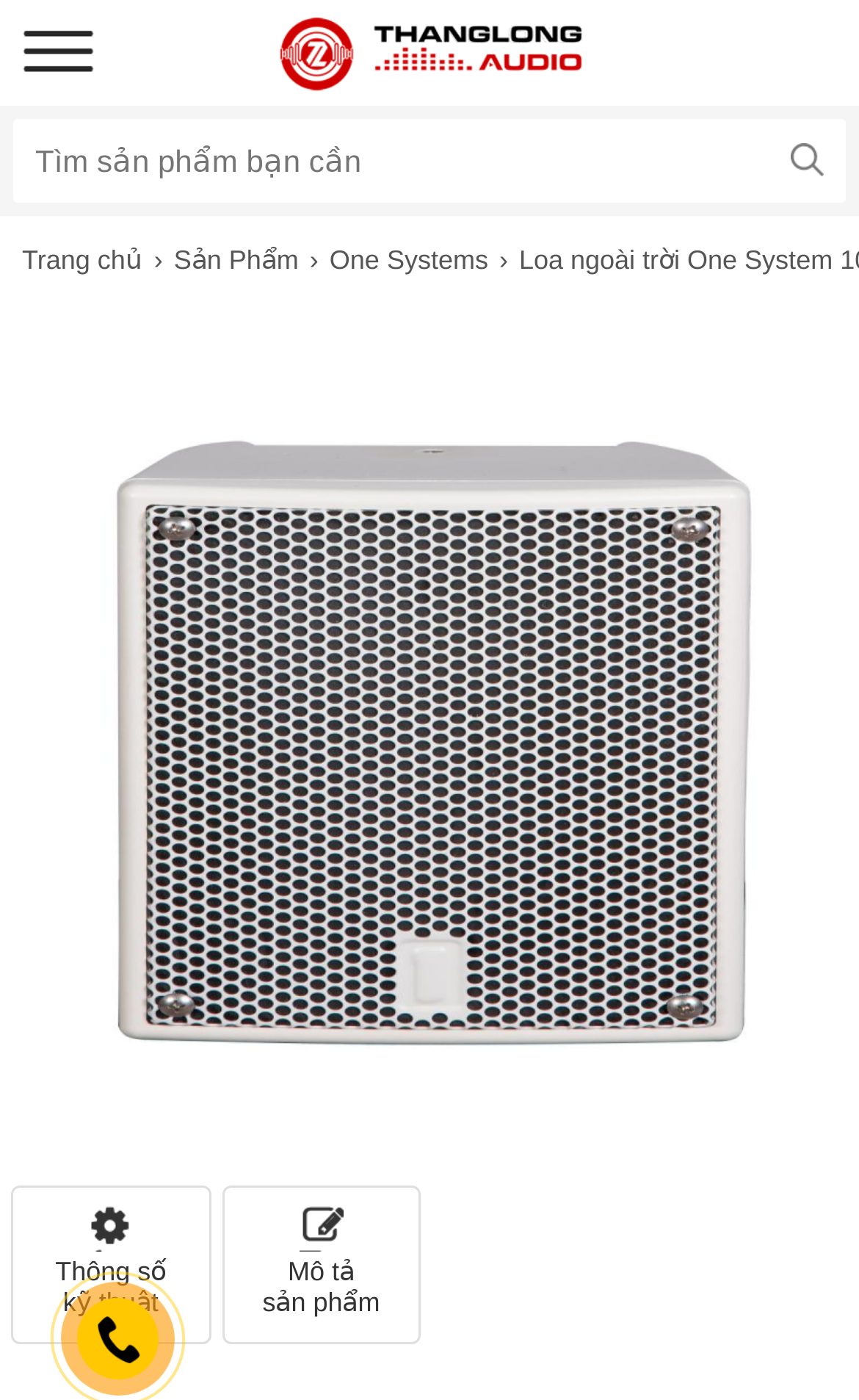What is the technical specification section title?
Give a single word or phrase answer based on the content of the image.

Thông số kỹ thuật